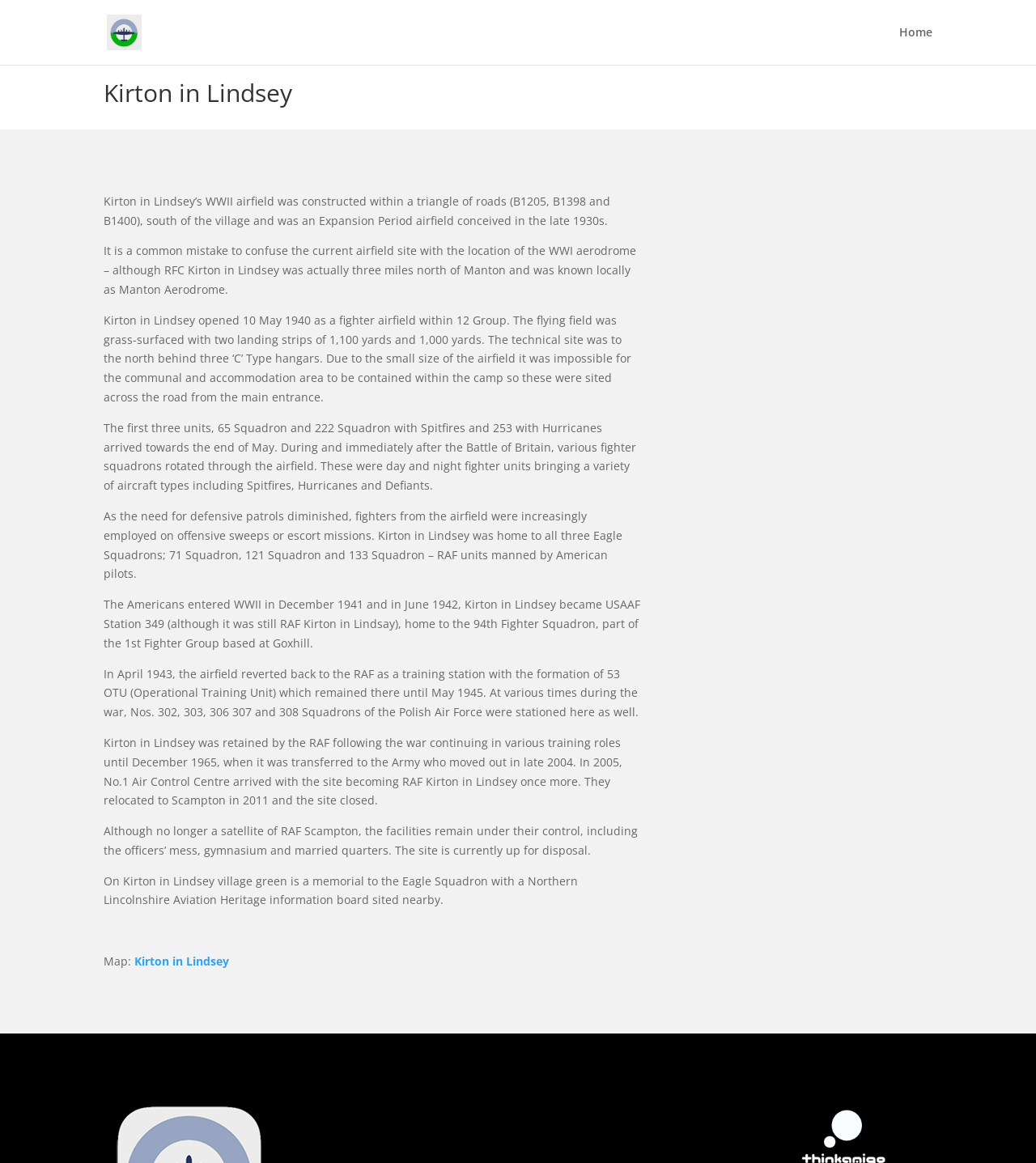Answer this question using a single word or a brief phrase:
What is the current status of the airfield site?

Up for disposal